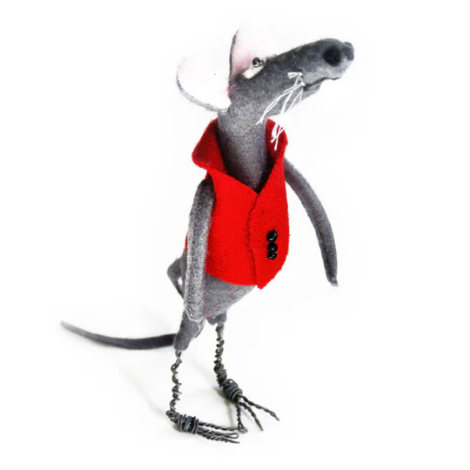Explain the contents of the image with as much detail as possible.

This charming handcrafted figure features a whimsical mouse named "Morrison." Adorned with a vibrant red vest and black buttons, Morrison has a sleek gray body crafted from soft felt, giving him a slightly weathered yet delightful appearance. His ears are prominent and rounded, while his legs are shaped using light gauge wire, allowing him to stand upright with ease. Morrison stands proud at about 7 inches (17 cm) tall, making him a perfect companion for any doll collection. The design encapsulates a playful charm, blending artistry and craftsmanship to create a lovable character that will bring joy to enthusiasts of handmade toys.